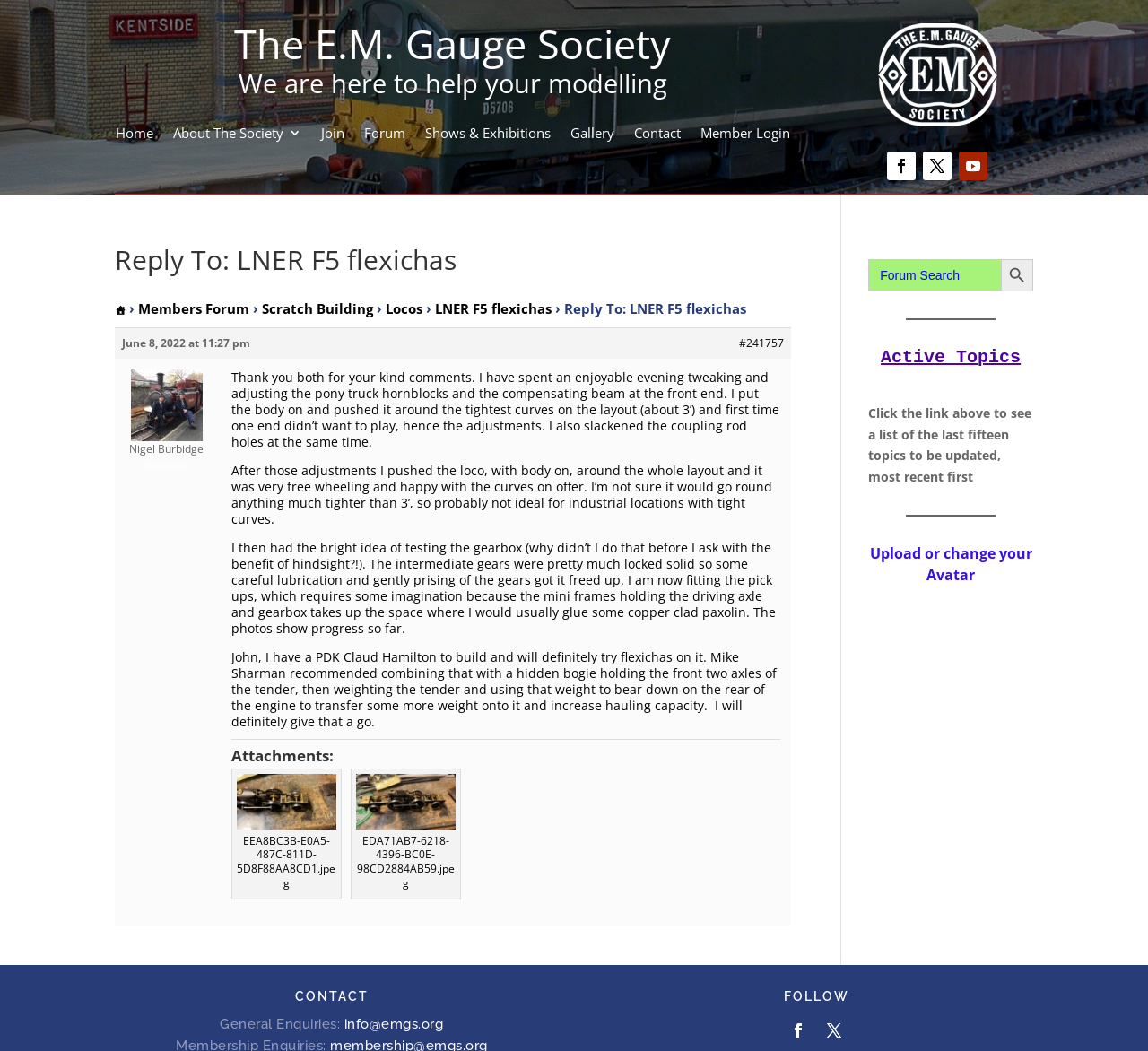What is the name of the link at the bottom of the webpage?
Provide an in-depth answer to the question, covering all aspects.

The link at the bottom of the webpage is a heading element that reads 'CONTACT', which suggests that it is a link to a contact page or a section of the webpage with contact information.